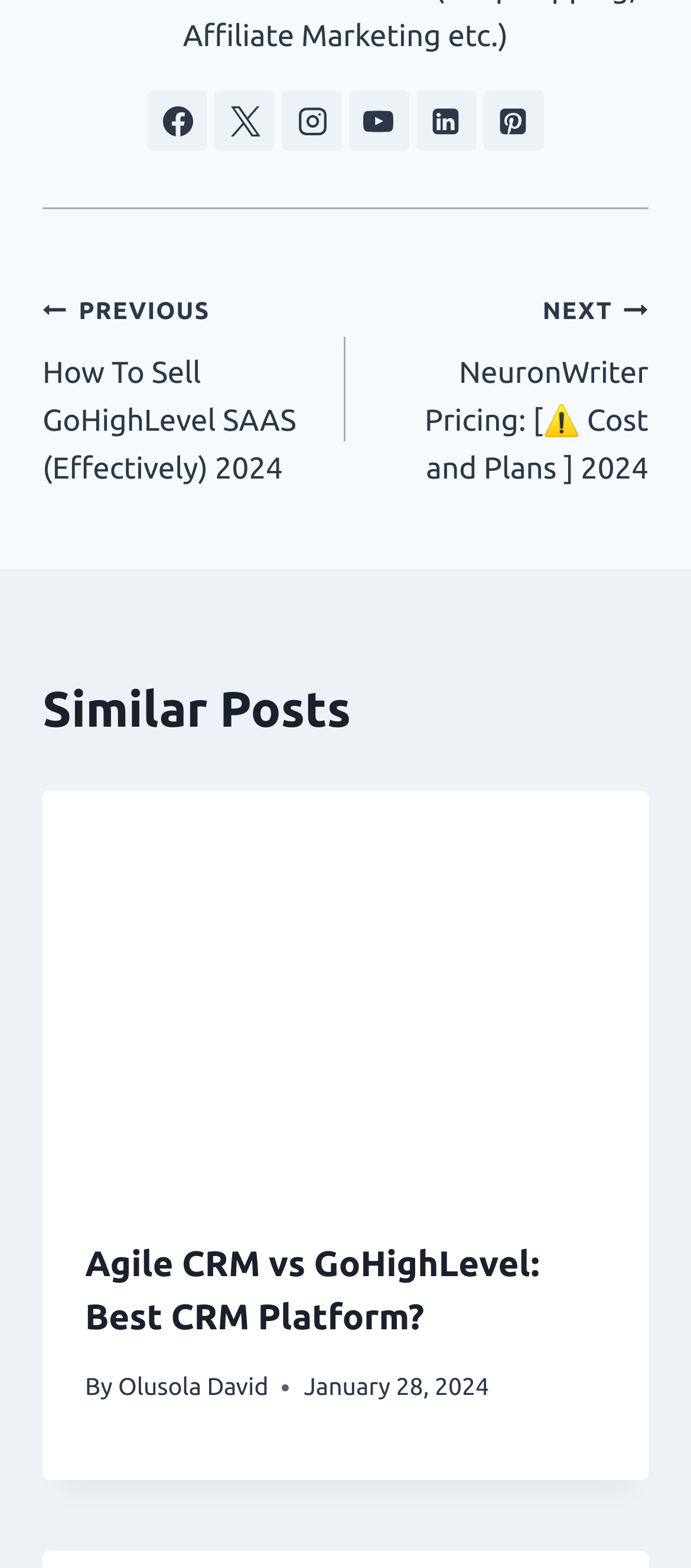Can you specify the bounding box coordinates for the region that should be clicked to fulfill this instruction: "Go to previous post".

[0.062, 0.182, 0.5, 0.314]